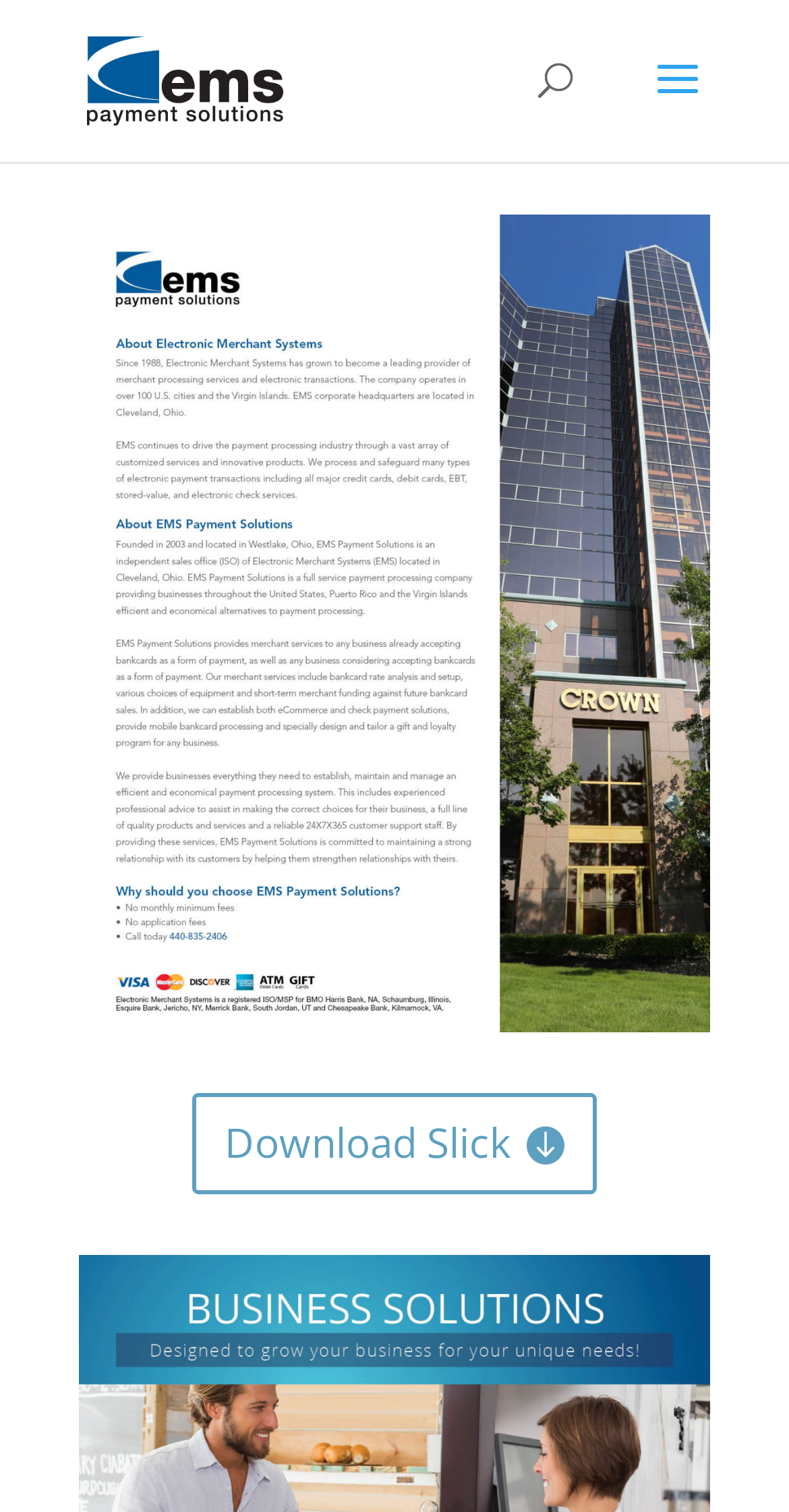Extract the bounding box for the UI element that matches this description: "alt="EMS Payment Solutions"".

[0.11, 0.038, 0.358, 0.064]